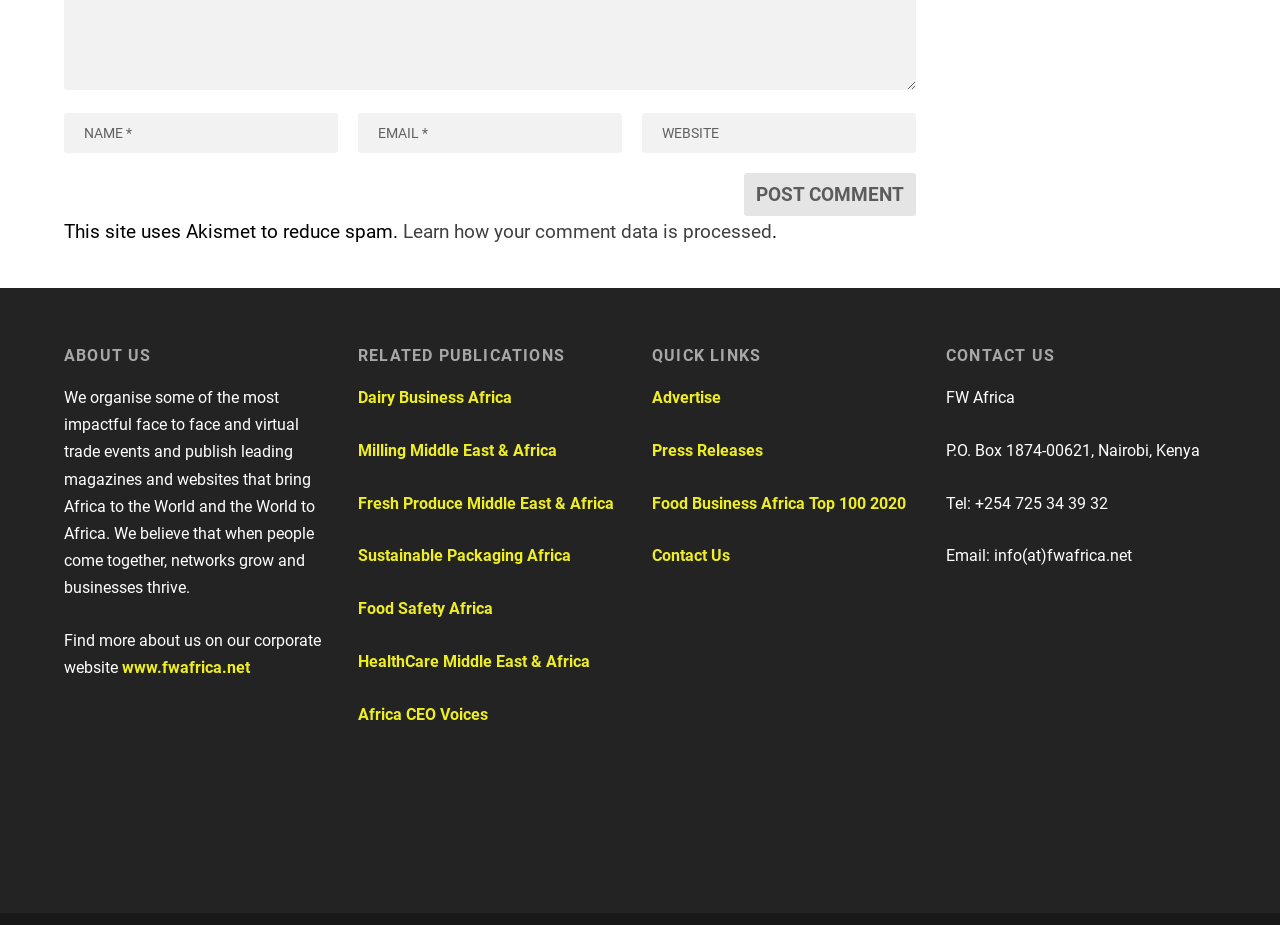Given the description "HealthCare Middle East & Africa", provide the bounding box coordinates of the corresponding UI element.

[0.28, 0.635, 0.461, 0.655]